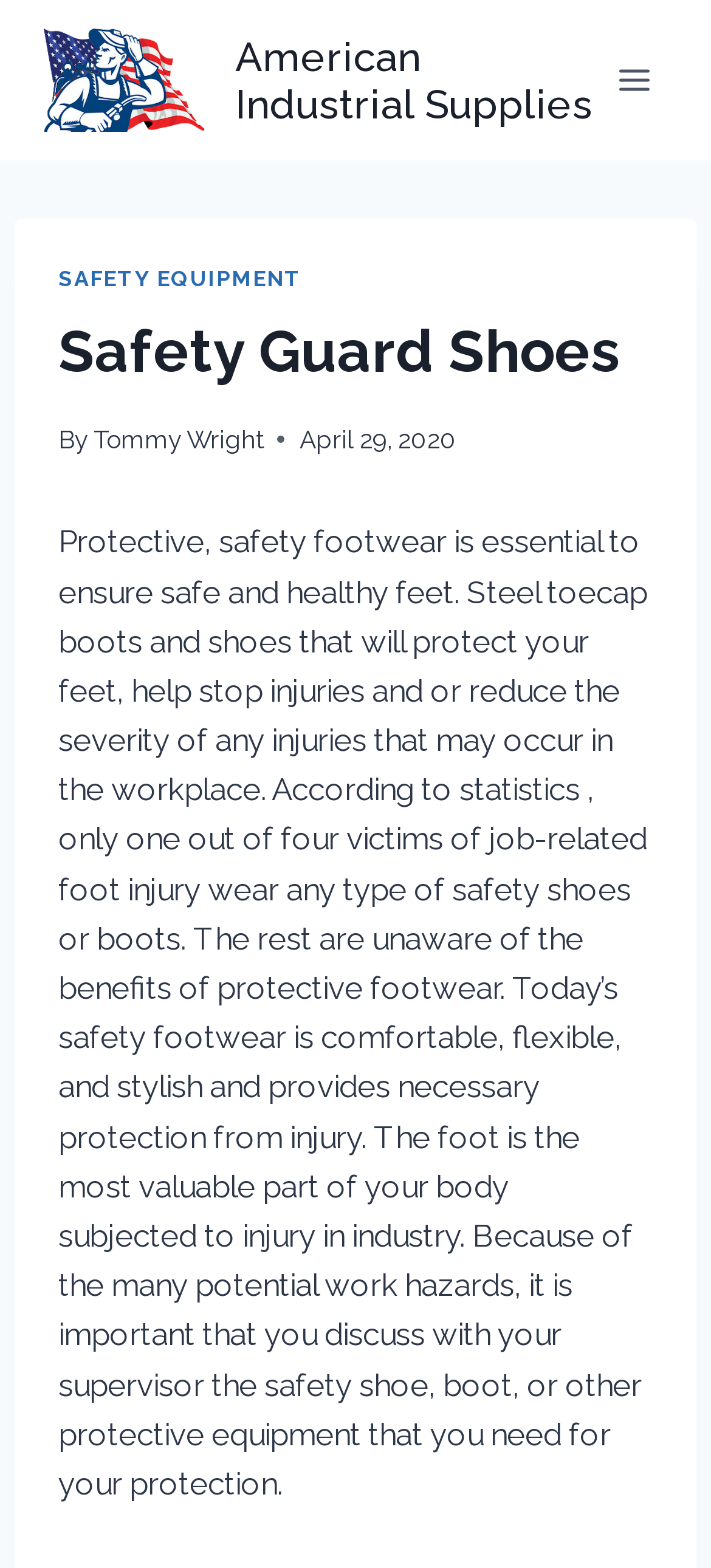Provide a brief response in the form of a single word or phrase:
What percentage of victims of job-related foot injury wear safety shoes or boots?

One out of four